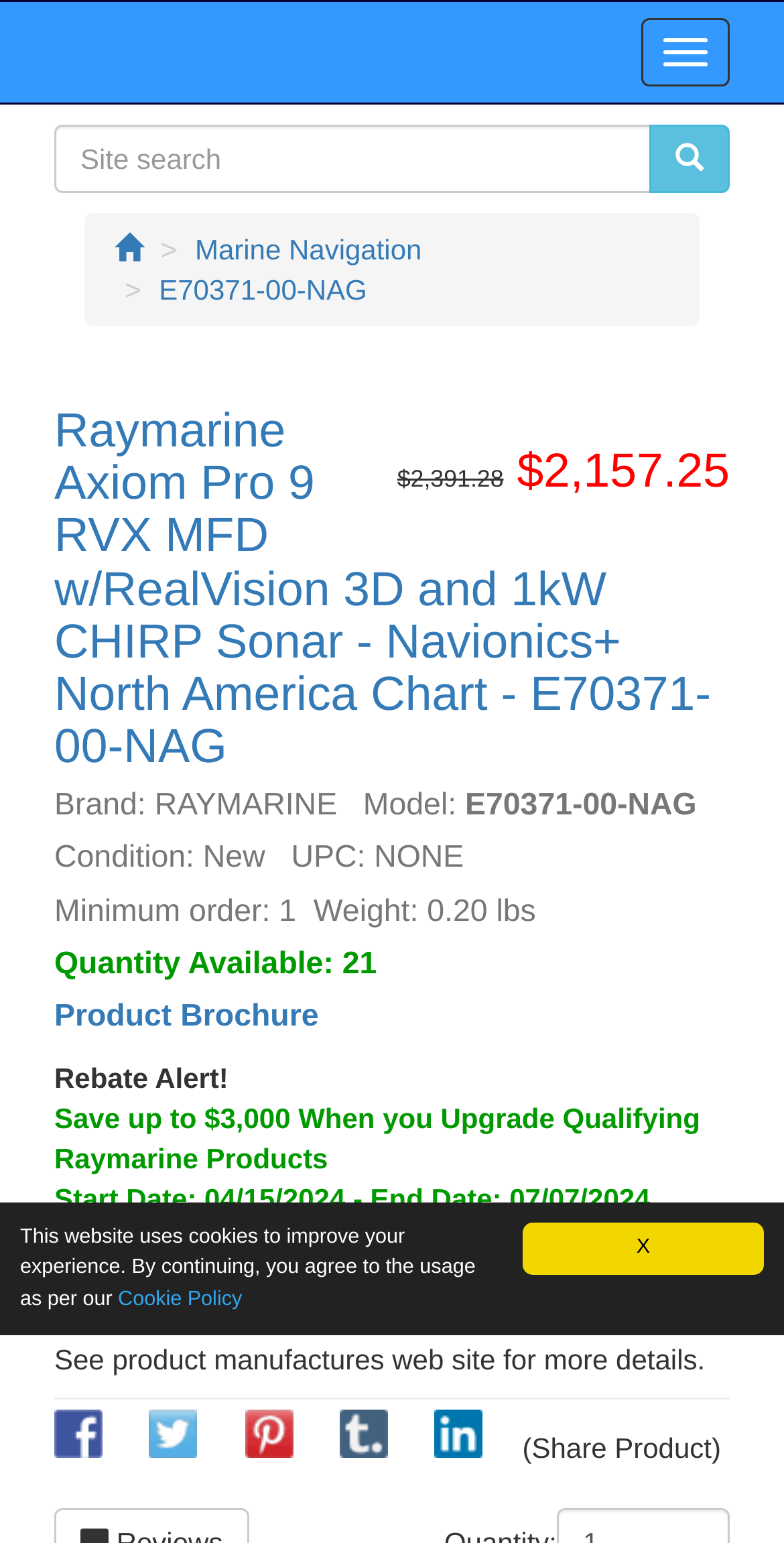Find the bounding box coordinates of the clickable region needed to perform the following instruction: "Share on Facebook". The coordinates should be provided as four float numbers between 0 and 1, i.e., [left, top, right, bottom].

[0.069, 0.928, 0.131, 0.949]